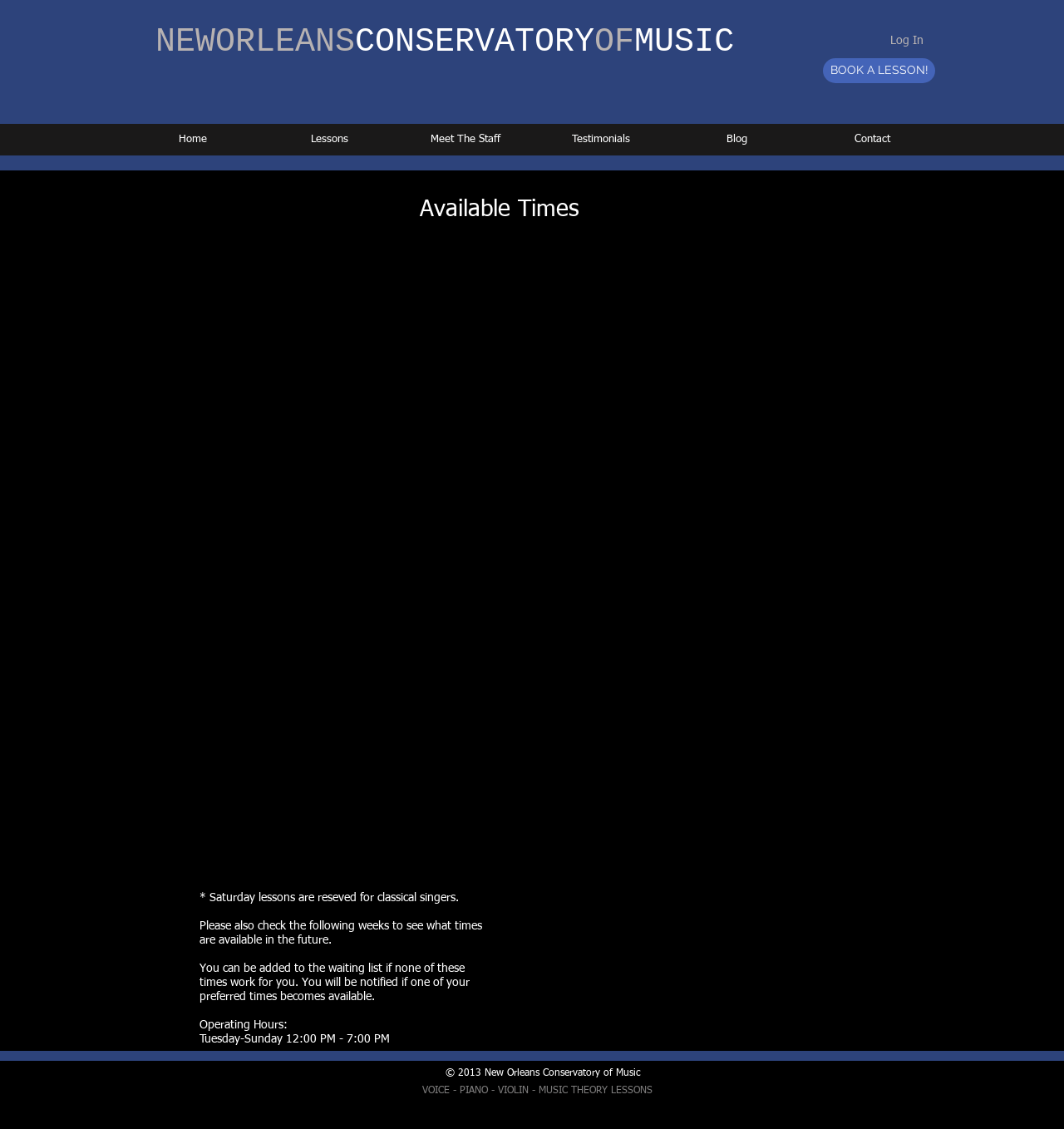Please identify the bounding box coordinates of the region to click in order to complete the task: "Click the Log In button". The coordinates must be four float numbers between 0 and 1, specified as [left, top, right, bottom].

[0.826, 0.025, 0.879, 0.048]